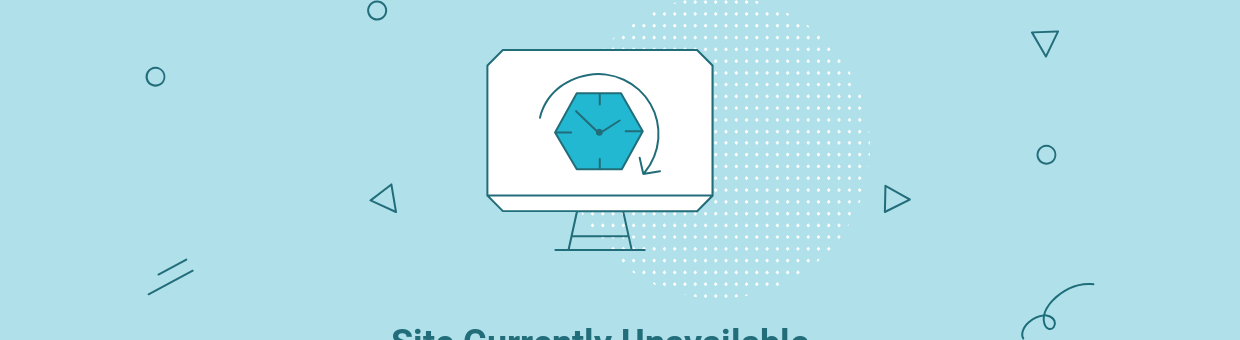What is the status of the website?
Using the information from the image, provide a comprehensive answer to the question.

The question asks about the status of the website. Upon reading the text at the bottom of the image, I see that it clearly states 'Site Currently Unavailable', which indicates that the website is temporarily inaccessible. Therefore, the answer is that the website is temporarily inaccessible.